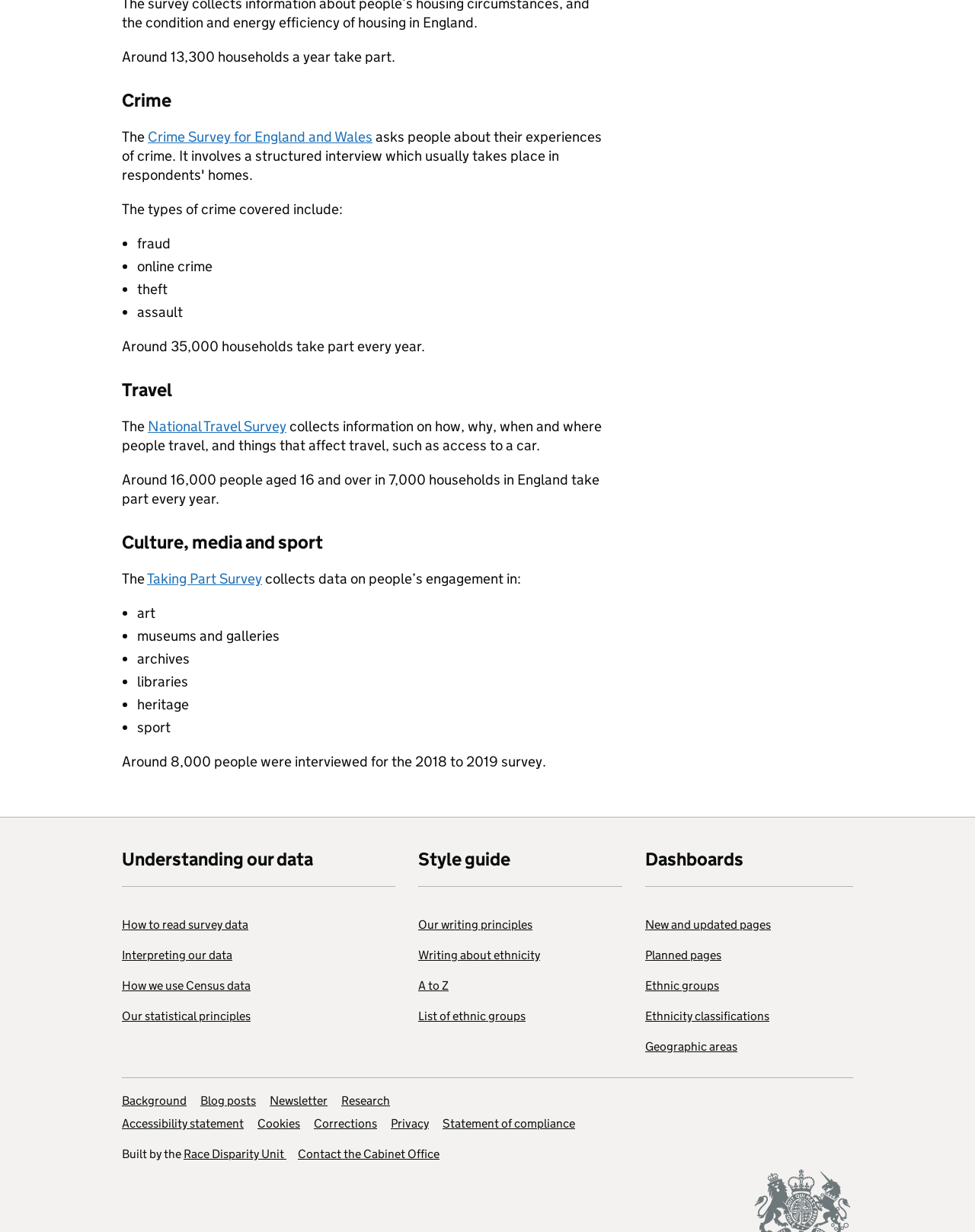Respond with a single word or phrase for the following question: 
How many households take part in the Travel Survey every year?

35,000